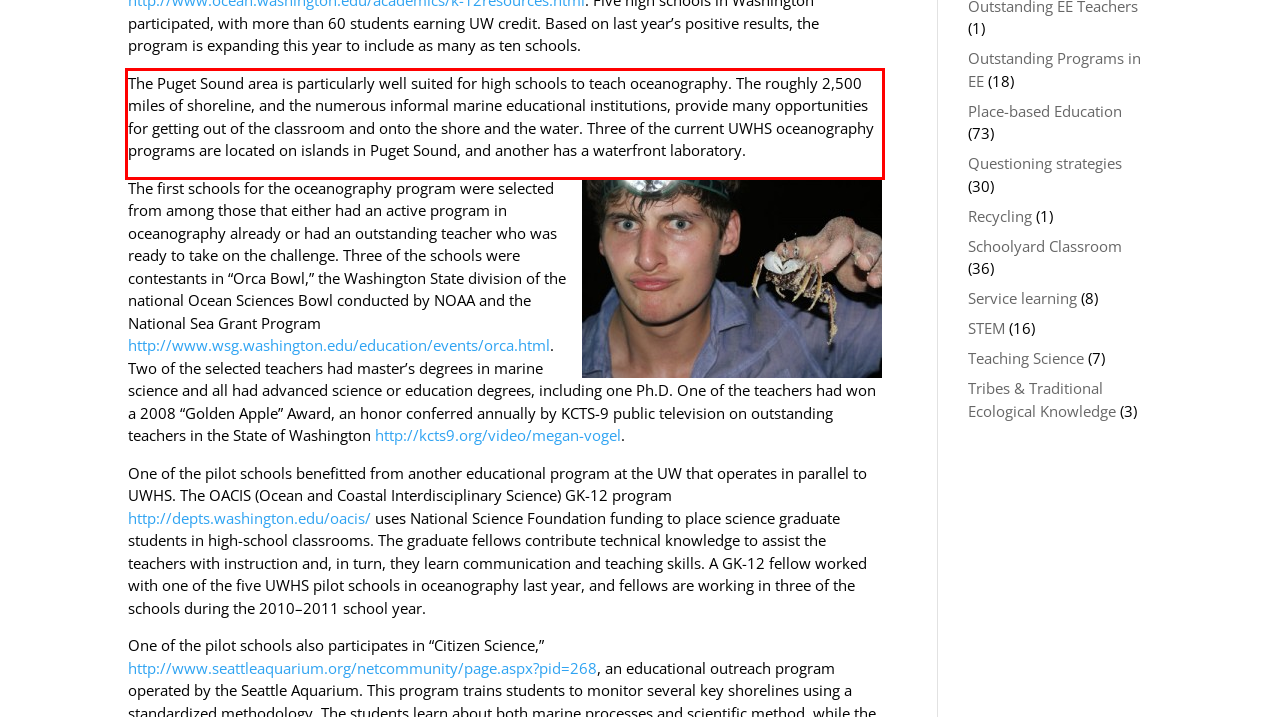Examine the screenshot of the webpage, locate the red bounding box, and perform OCR to extract the text contained within it.

The Puget Sound area is particularly well suited for high schools to teach oceanography. The roughly 2,500 miles of shoreline, and the numerous informal marine educational institutions, provide many opportunities for getting out of the classroom and onto the shore and the water. Three of the current UWHS oceanography programs are located on islands in Puget Sound, and another has a waterfront laboratory.